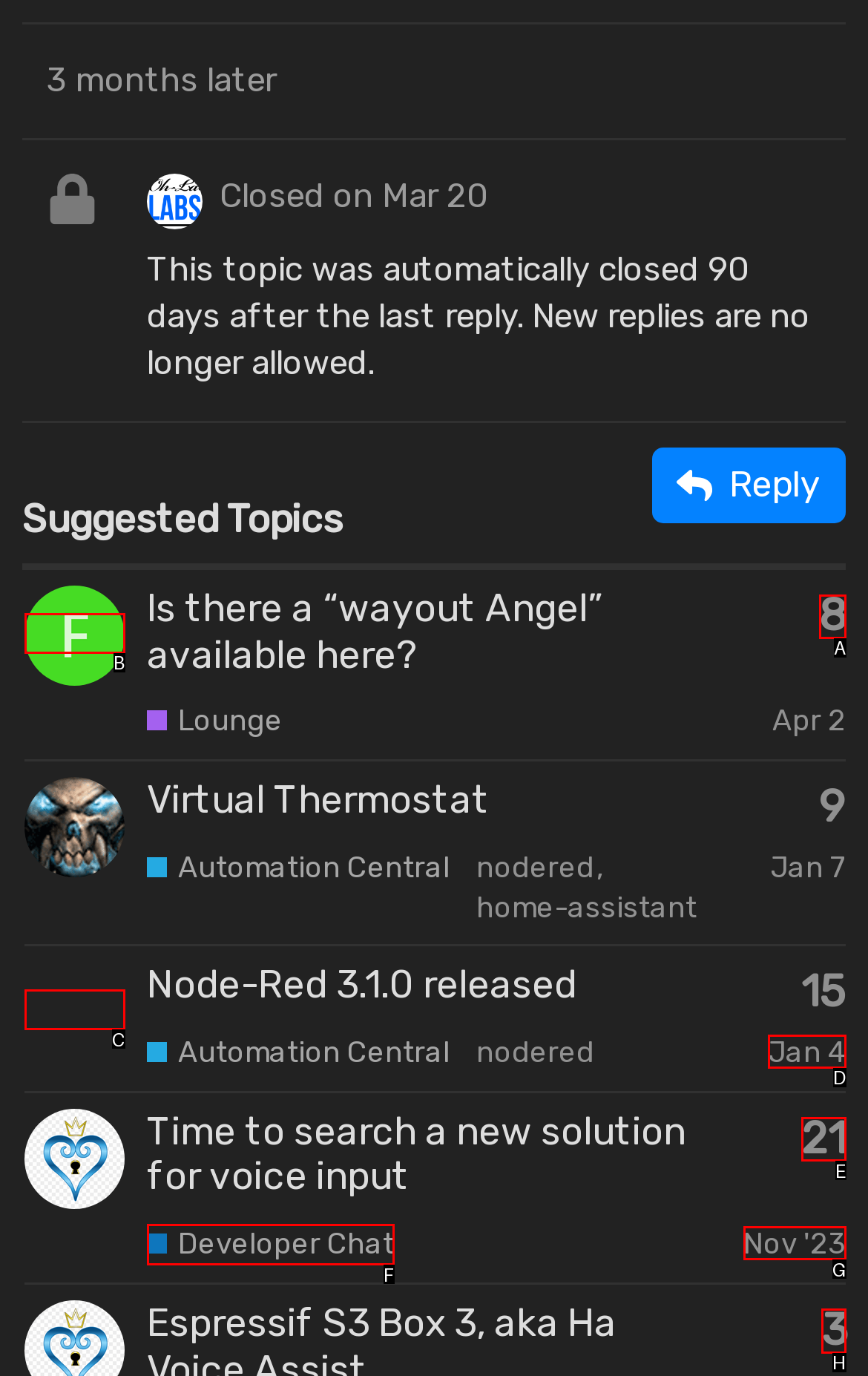Choose the option that aligns with the description: Developer Chat
Respond with the letter of the chosen option directly.

F